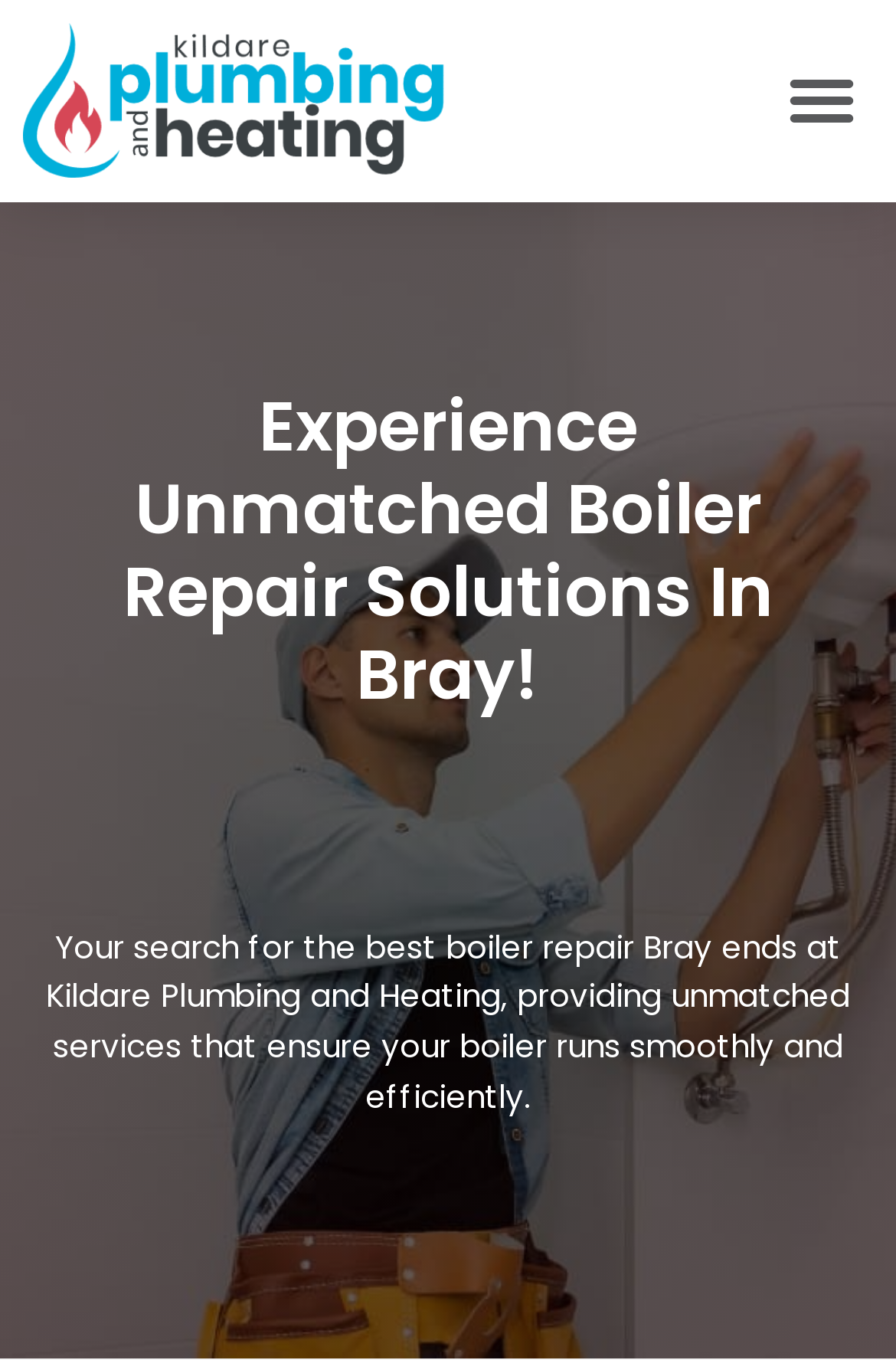Extract the main headline from the webpage and generate its text.

Experience Unmatched Boiler Repair Solutions In Bray!